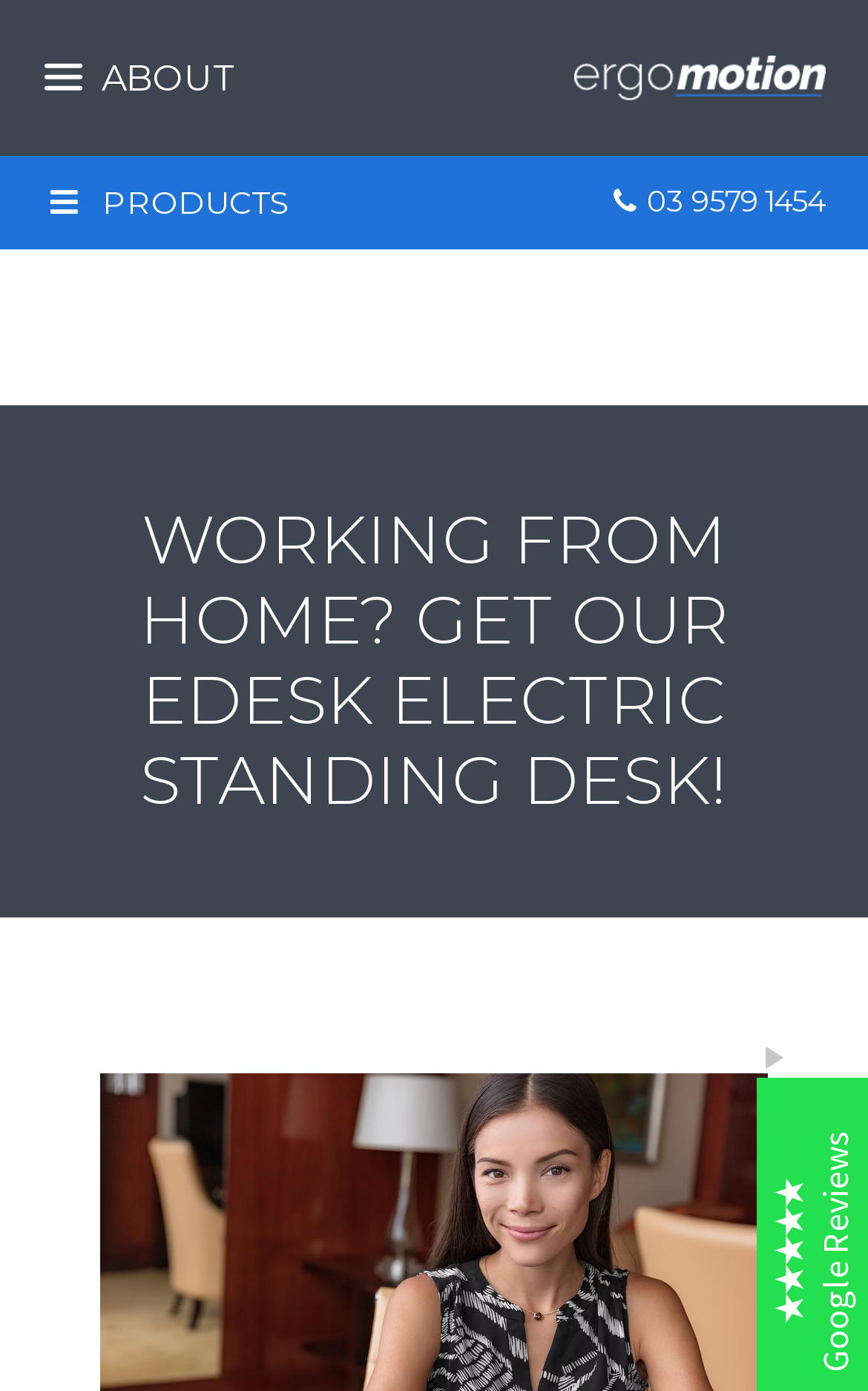Bounding box coordinates must be specified in the format (top-left x, top-left y, bottom-right x, bottom-right y). All values should be floating point numbers between 0 and 1. What are the bounding box coordinates of the UI element described as: 03 9579 1454

[0.706, 0.125, 0.95, 0.163]